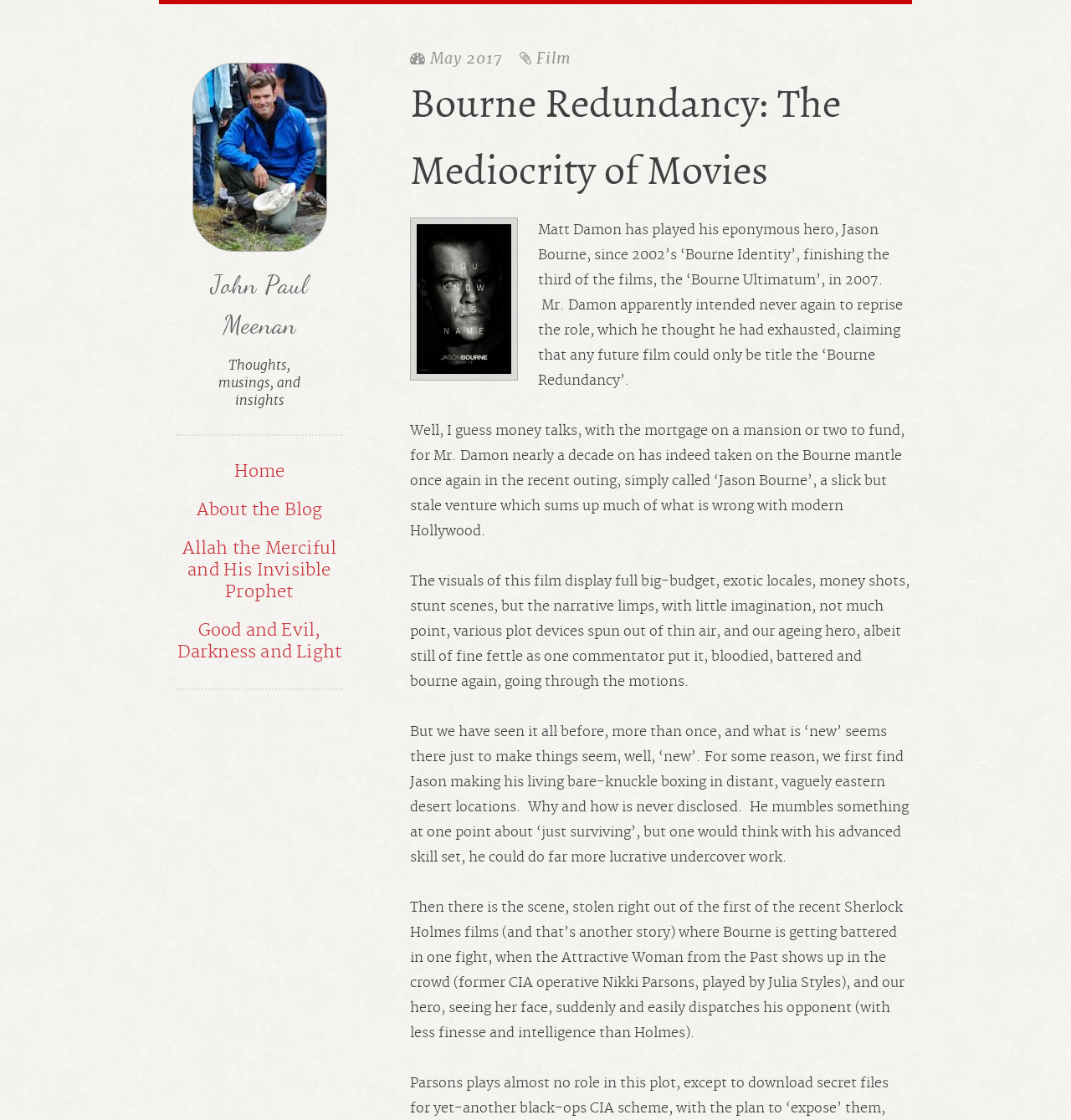What is the name of the film mentioned in the blog post?
Look at the image and answer the question using a single word or phrase.

Jason Bourne